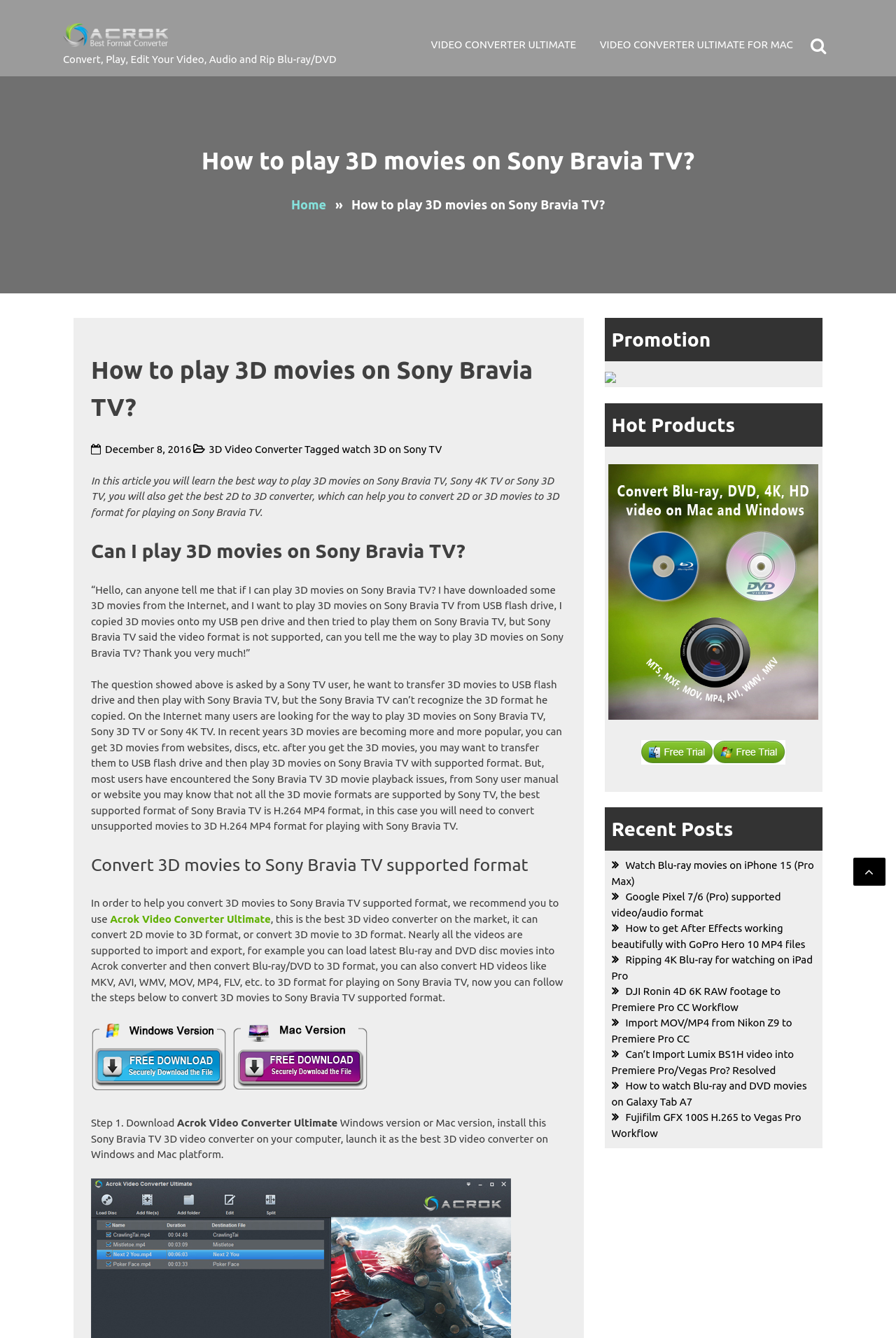Pinpoint the bounding box coordinates of the area that should be clicked to complete the following instruction: "Click the 'How to play 3D movies on Sony Bravia TV?' heading". The coordinates must be given as four float numbers between 0 and 1, i.e., [left, top, right, bottom].

[0.225, 0.106, 0.775, 0.134]